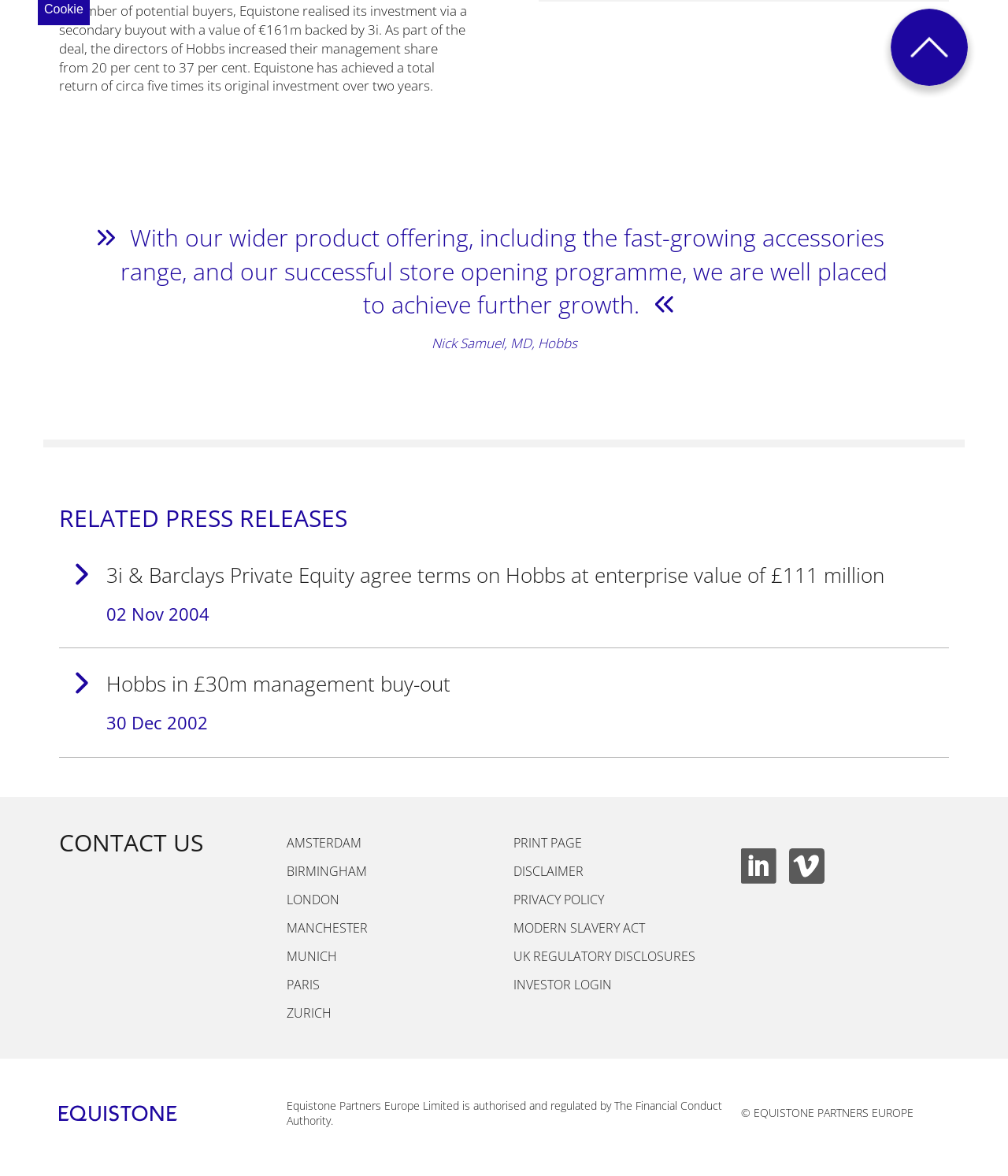Point out the bounding box coordinates of the section to click in order to follow this instruction: "Share to Facebook".

None